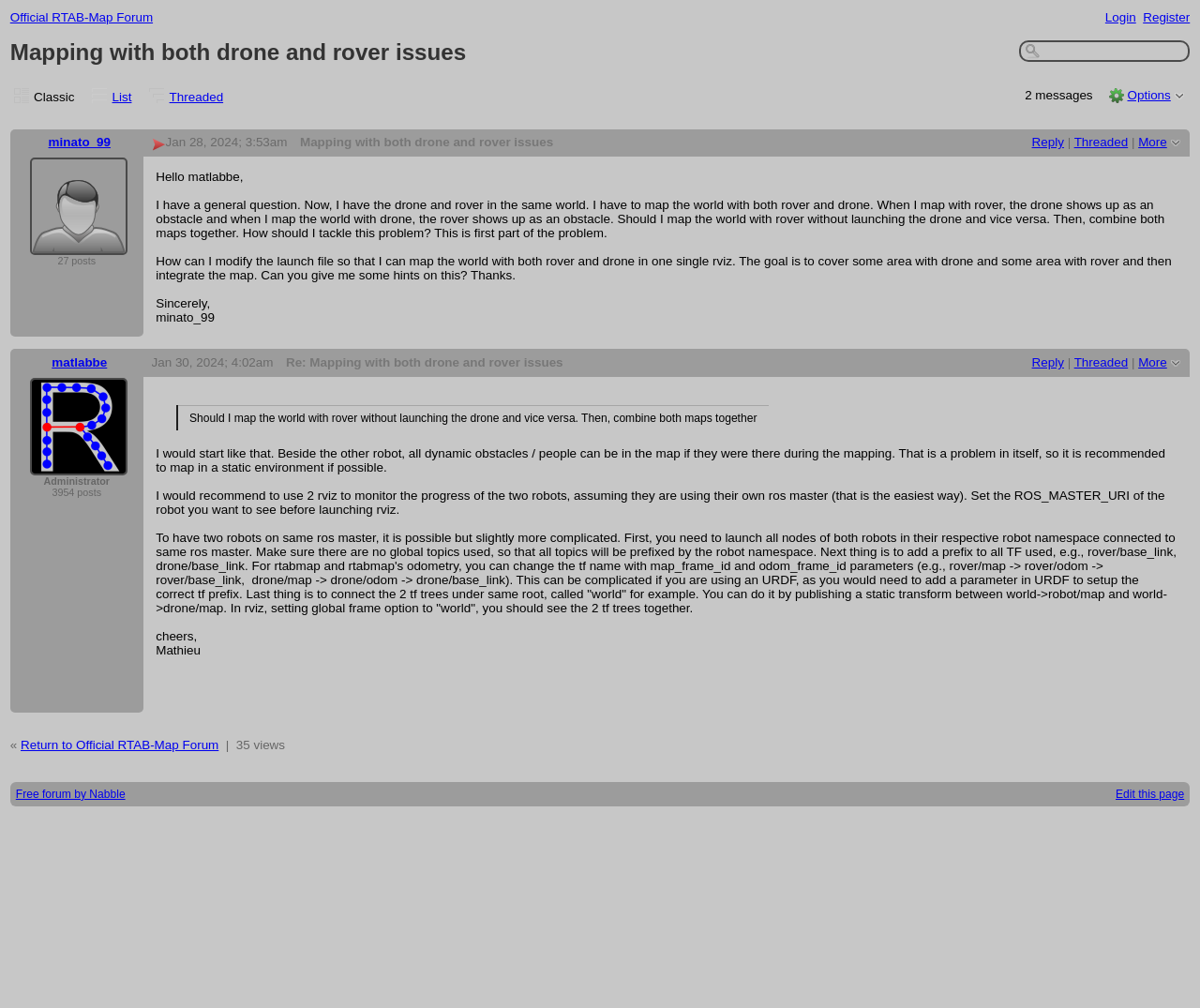Answer the following in one word or a short phrase: 
What is the name of the forum?

Official RTAB-Map Forum